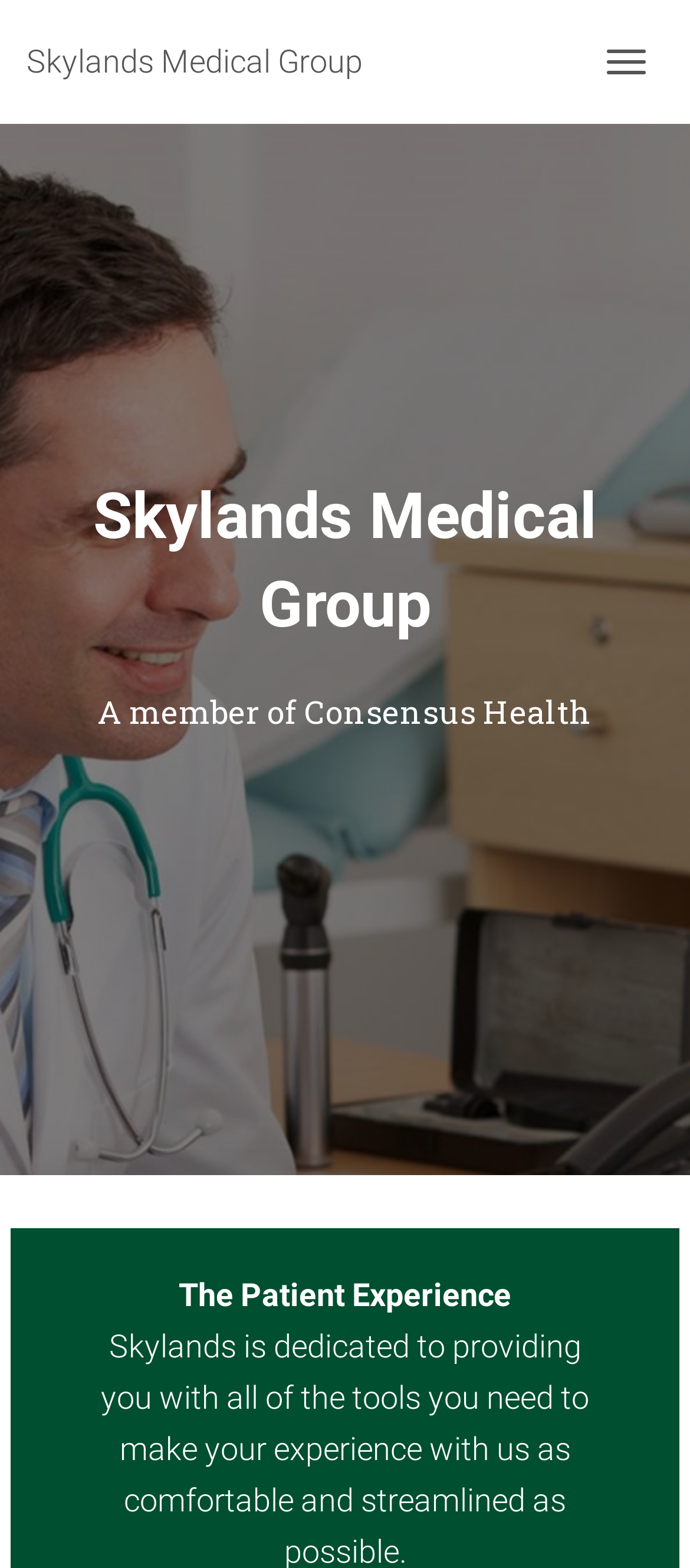What is the affiliation of the medical group?
Please answer the question as detailed as possible.

The affiliation of the medical group can be found in the static text element with the text 'A member of Consensus Health', which suggests that Skylands Medical Group is a member of Consensus Health.